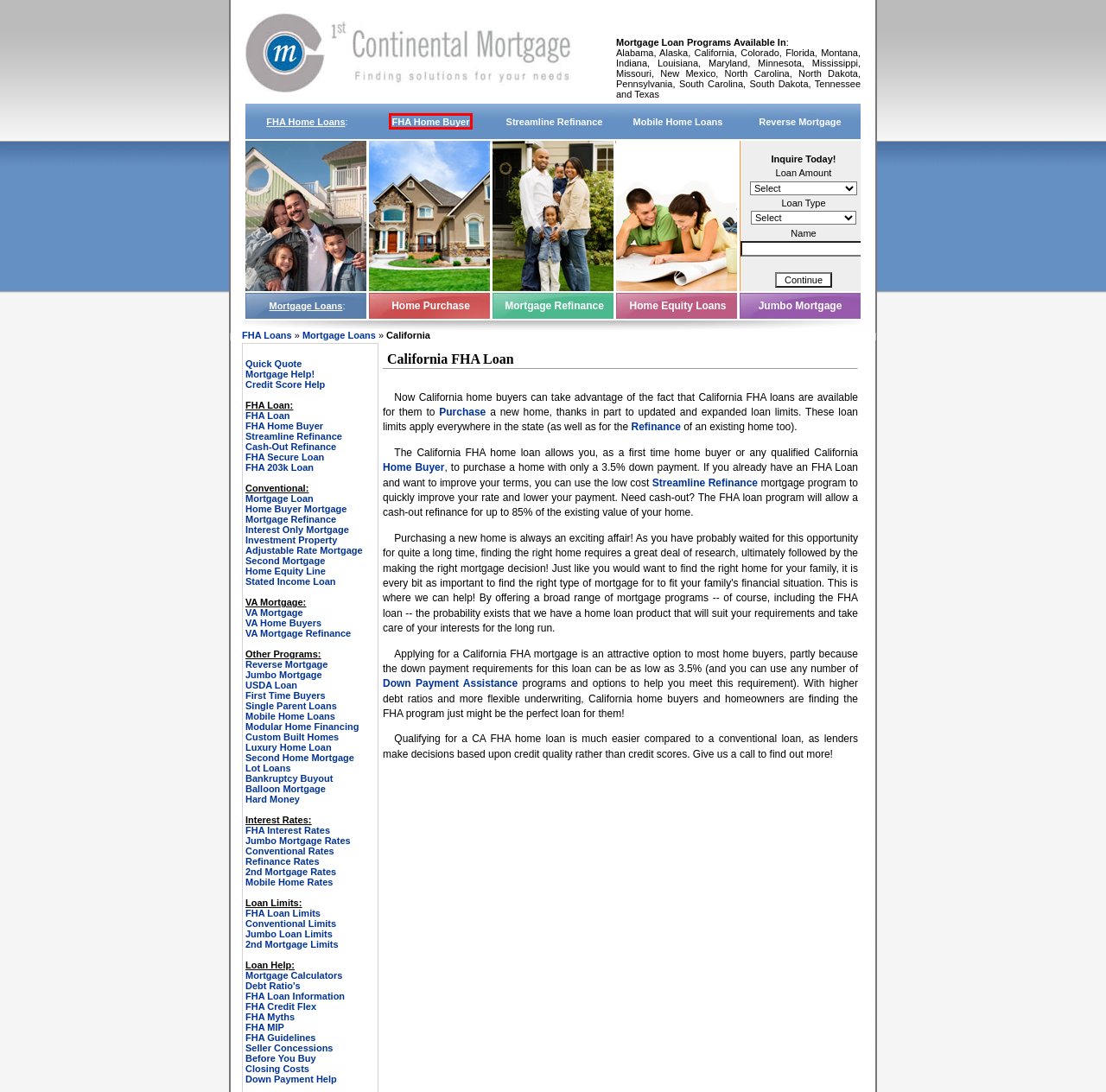Examine the screenshot of the webpage, noting the red bounding box around a UI element. Pick the webpage description that best matches the new page after the element in the red bounding box is clicked. Here are the candidates:
A. Interest Only Mortgage :: Fixed :: Adjustable
B. Chapter 13 Bankruptcy Buyout - Bankruptcy Home Loans
C. FHA Rates - FHA Mortgage Rate - FHA Loan Interest Rates
D. FHA Purchase - FHA Home Buyer Financing
E. FHA Debt Ratio Guide - Conventional Mortgage Debt Ratio's
F. FHA MIP - FHA Mortgage Insurance Premiums
G. Home Equity Line of Credit - HELOC - Home Equity Loan
H. Stated Income :: No Doc :: No Ratio :: NINA mortgage loans

D